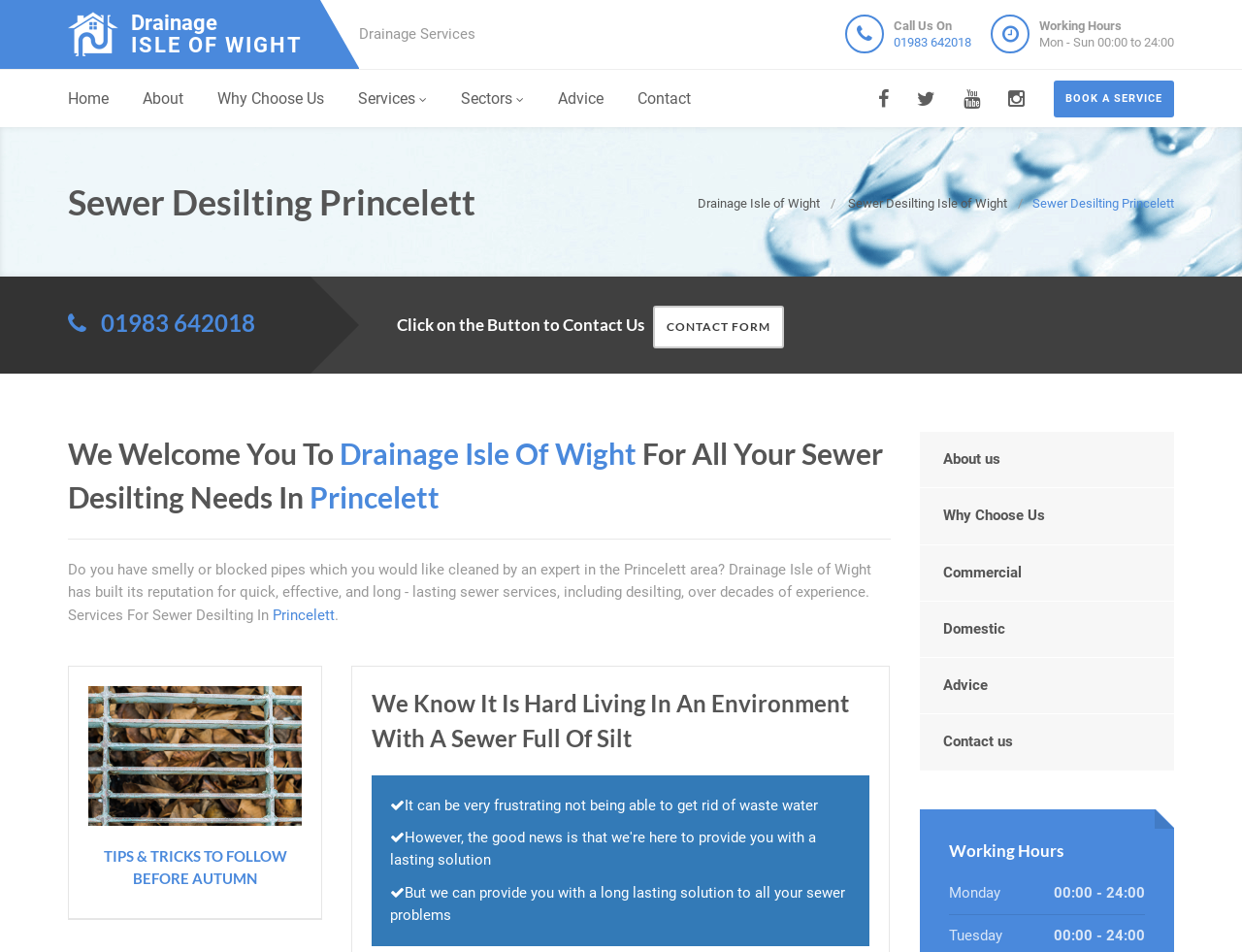What is the phone number to call for sewer desilting services?
Kindly answer the question with as much detail as you can.

The phone number can be found in the top-right corner of the webpage, inside a layout table, and is also mentioned in a heading element.